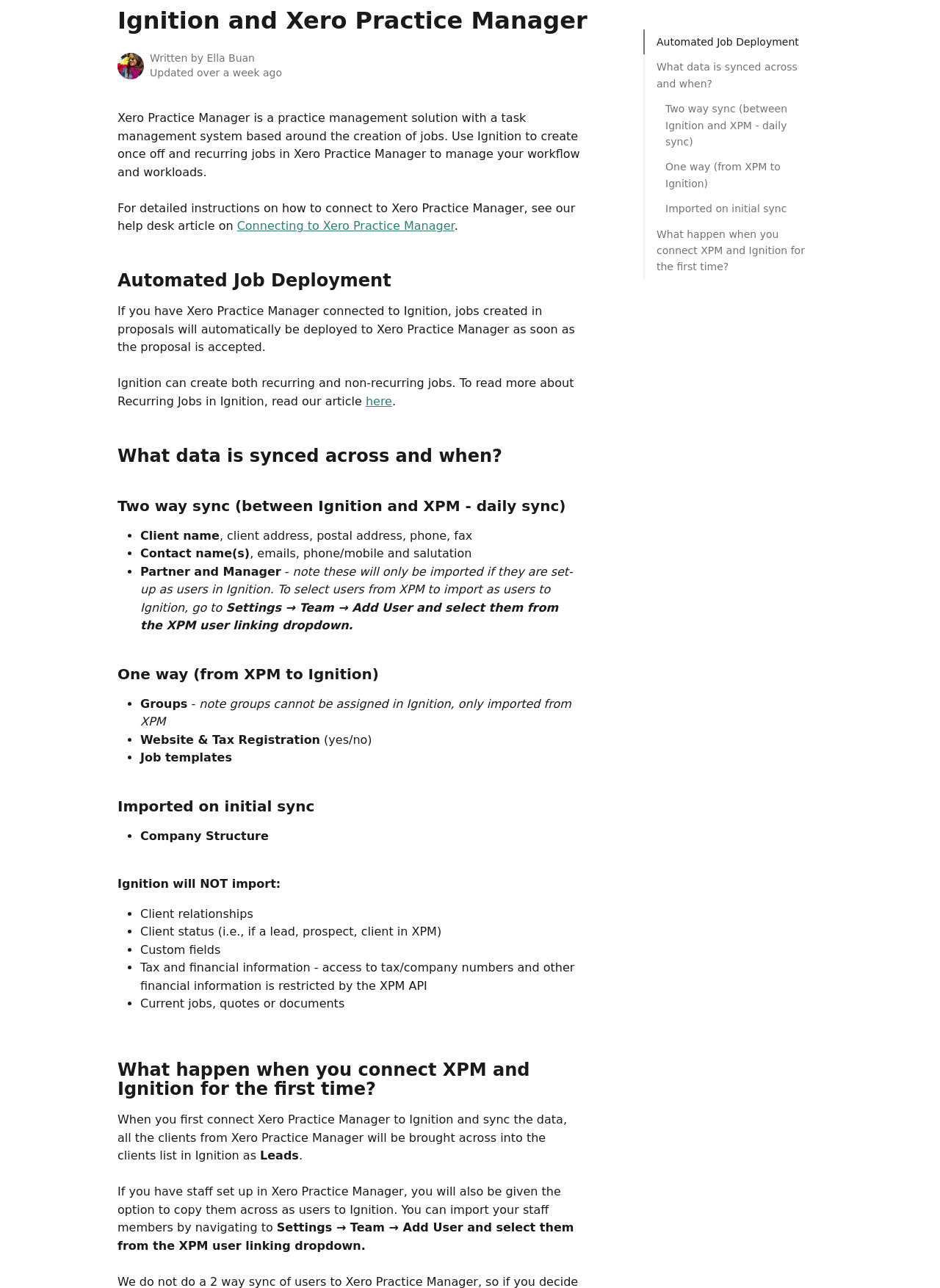Use a single word or phrase to respond to the question:
What is the purpose of connecting Xero Practice Manager to Ignition?

To manage workflow and workloads